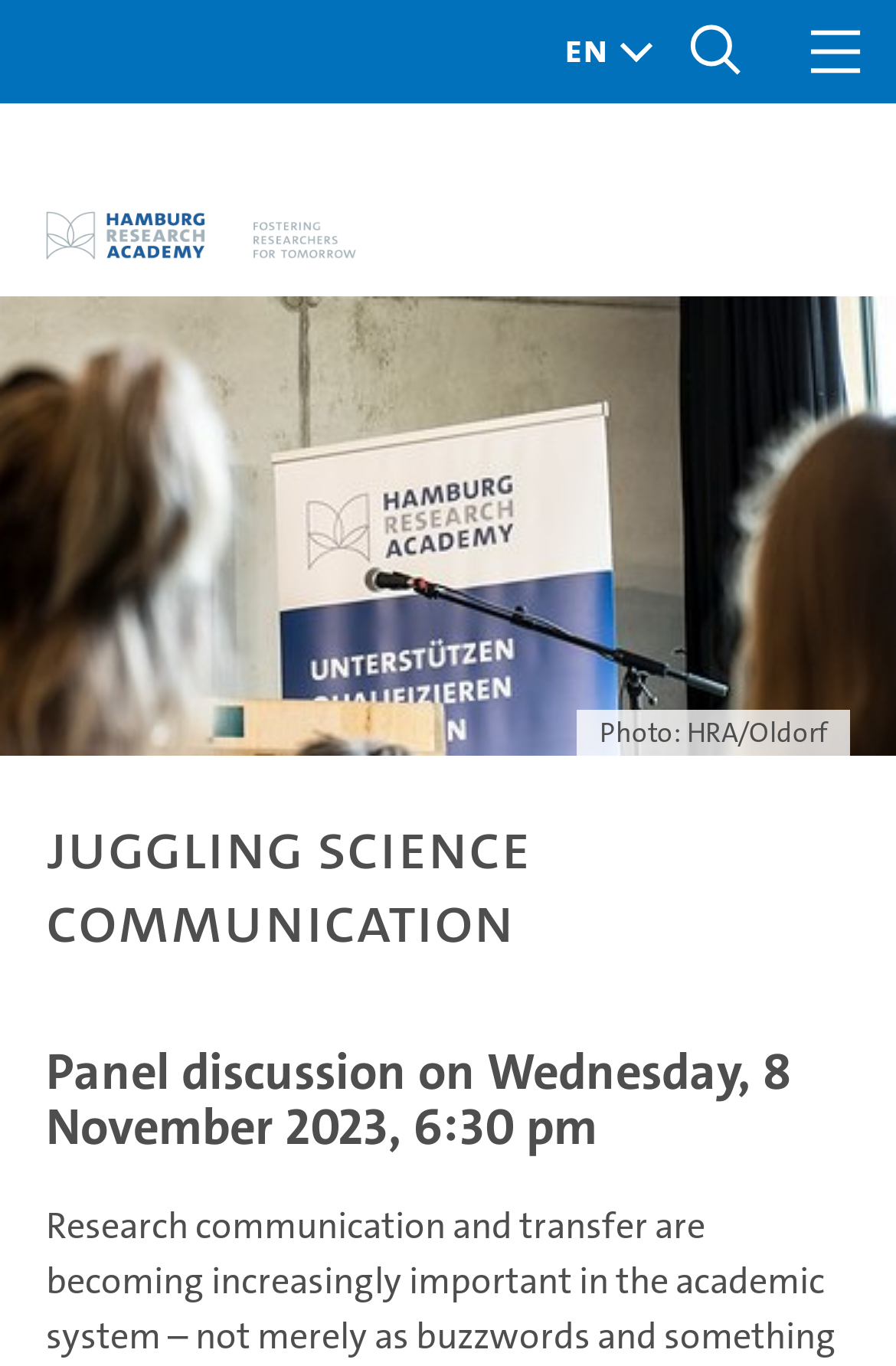Using the element description: "parent_node: /en/sitemap.json aria-label="Menu"", determine the bounding box coordinates for the specified UI element. The coordinates should be four float numbers between 0 and 1, [left, top, right, bottom].

[0.869, 0.0, 0.997, 0.076]